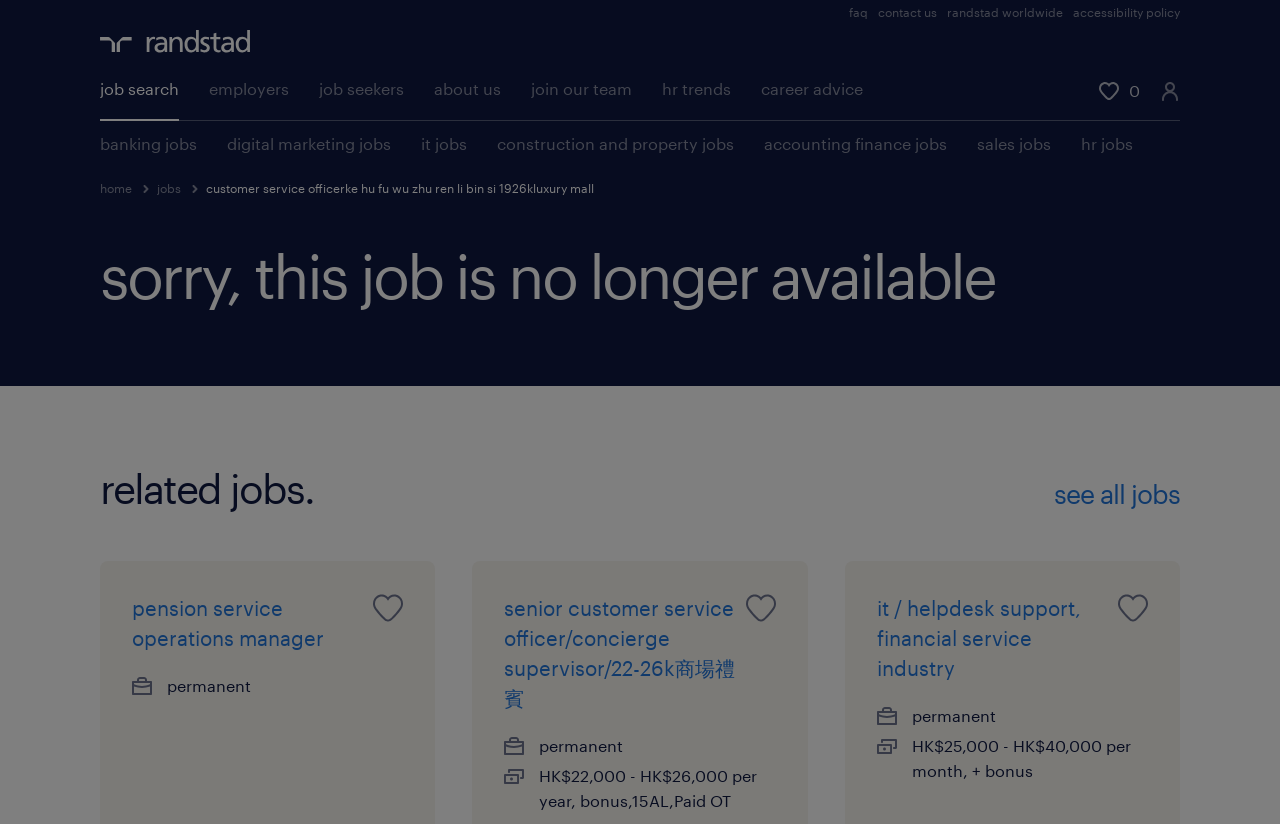Provide the bounding box coordinates of the HTML element this sentence describes: "Boulder Football Crop Tops".

None